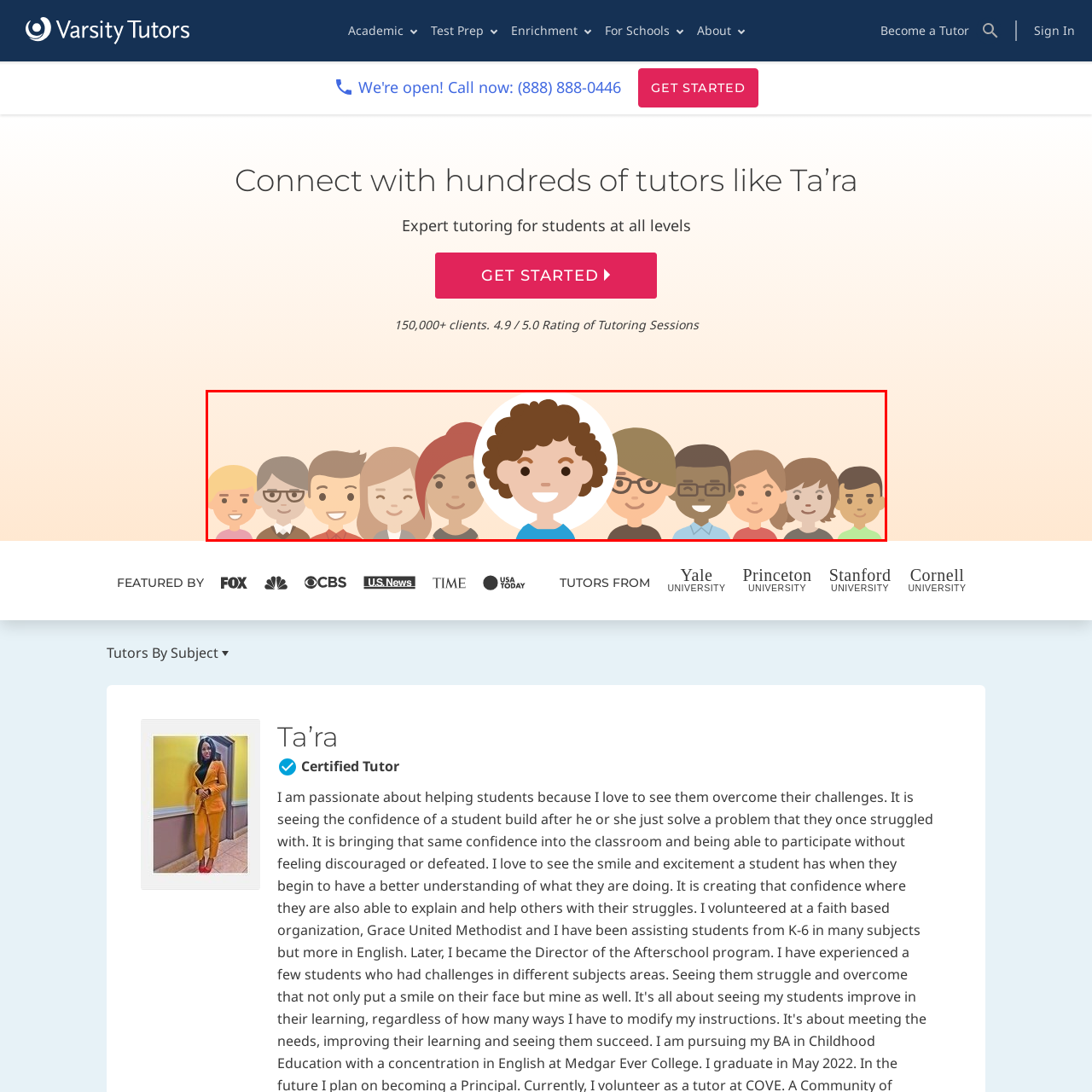Offer a meticulous description of everything depicted in the red-enclosed portion of the image.

The image features a diverse group of cartoon-style characters, all smiling and representing different backgrounds and attributes. In the center, a young character with curly hair and a cheerful expression stands out, suggesting a welcoming and friendly personality. Surrounding this character are eight others, each with unique hairstyles and clothing, contributing to a vibrant and inclusive atmosphere. The soft, muted background enhances the focus on these characters, evoking a sense of community and support, ideal for illustrating the friendly environment provided by tutors at Varsity Tutors.